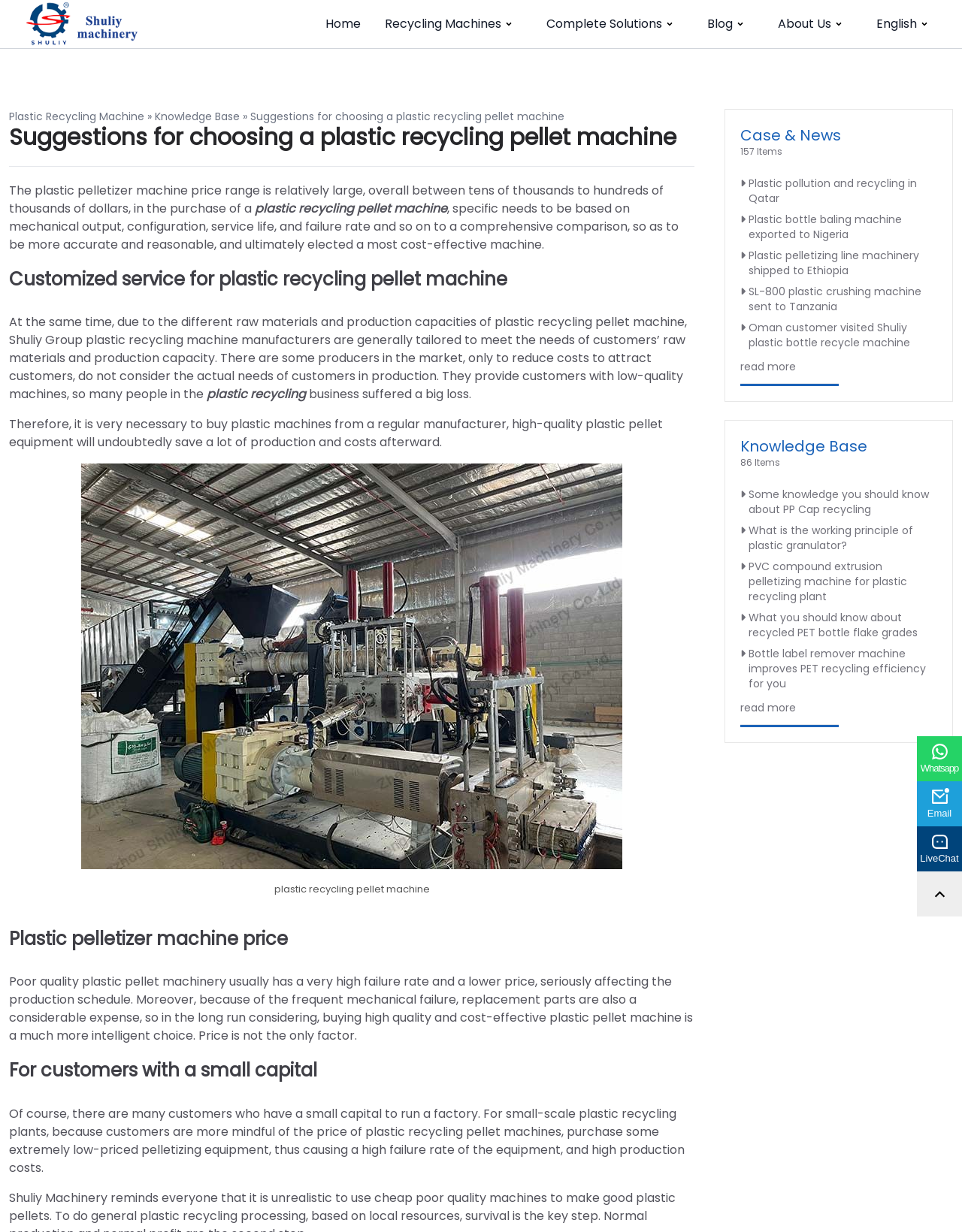Pinpoint the bounding box coordinates of the element you need to click to execute the following instruction: "Click on the 'WHO WE ARE' link". The bounding box should be represented by four float numbers between 0 and 1, in the format [left, top, right, bottom].

None